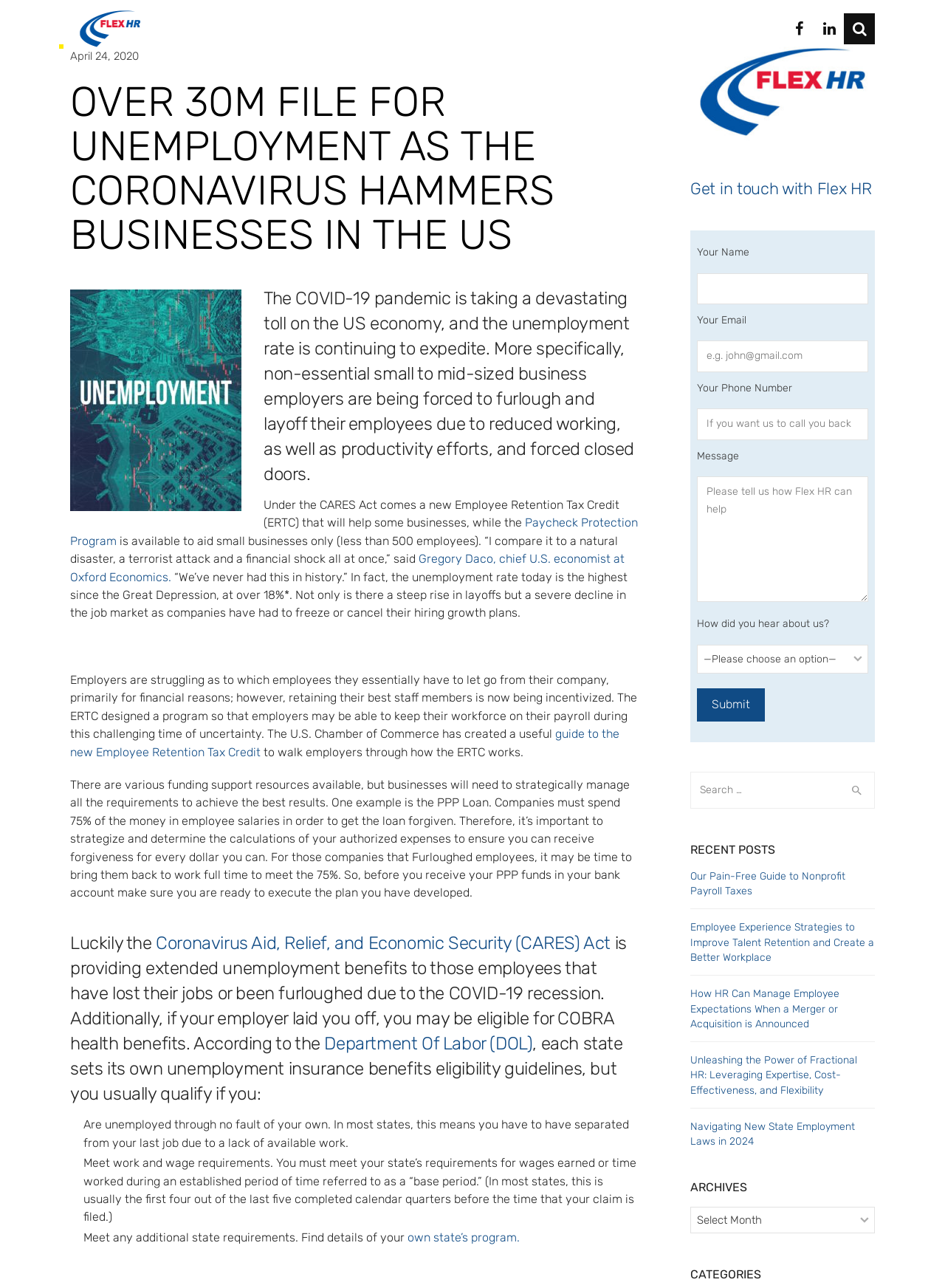Please identify the bounding box coordinates of the element that needs to be clicked to perform the following instruction: "Submit the contact form".

[0.738, 0.535, 0.809, 0.56]